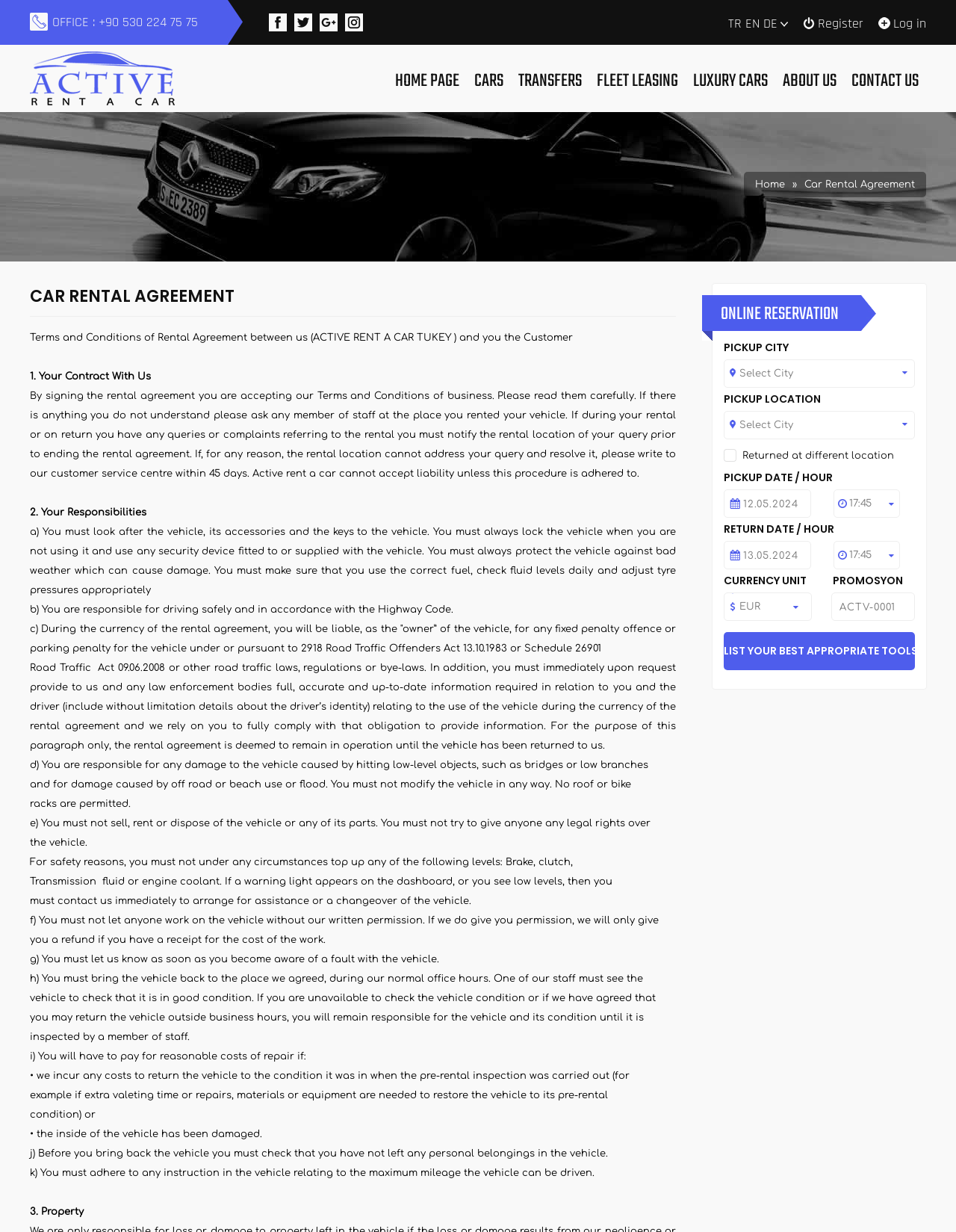Please determine the bounding box coordinates of the section I need to click to accomplish this instruction: "Select a city from the 'PICKUP CITY' dropdown".

[0.773, 0.299, 0.83, 0.307]